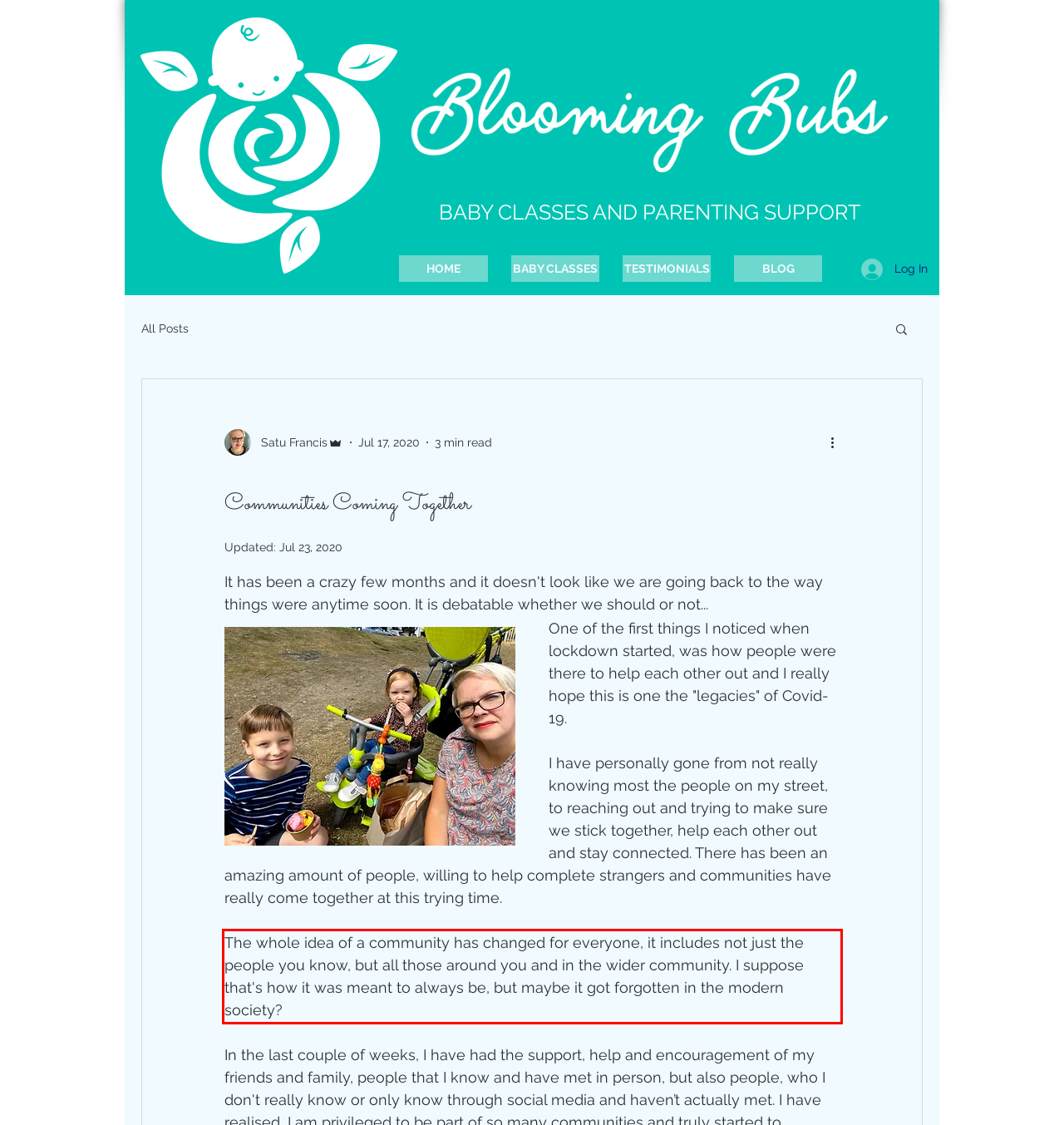Please extract the text content from the UI element enclosed by the red rectangle in the screenshot.

The whole idea of a community has changed for everyone, it includes not just the people you know, but all those around you and in the wider community. I suppose that's how it was meant to always be, but maybe it got forgotten in the modern society?